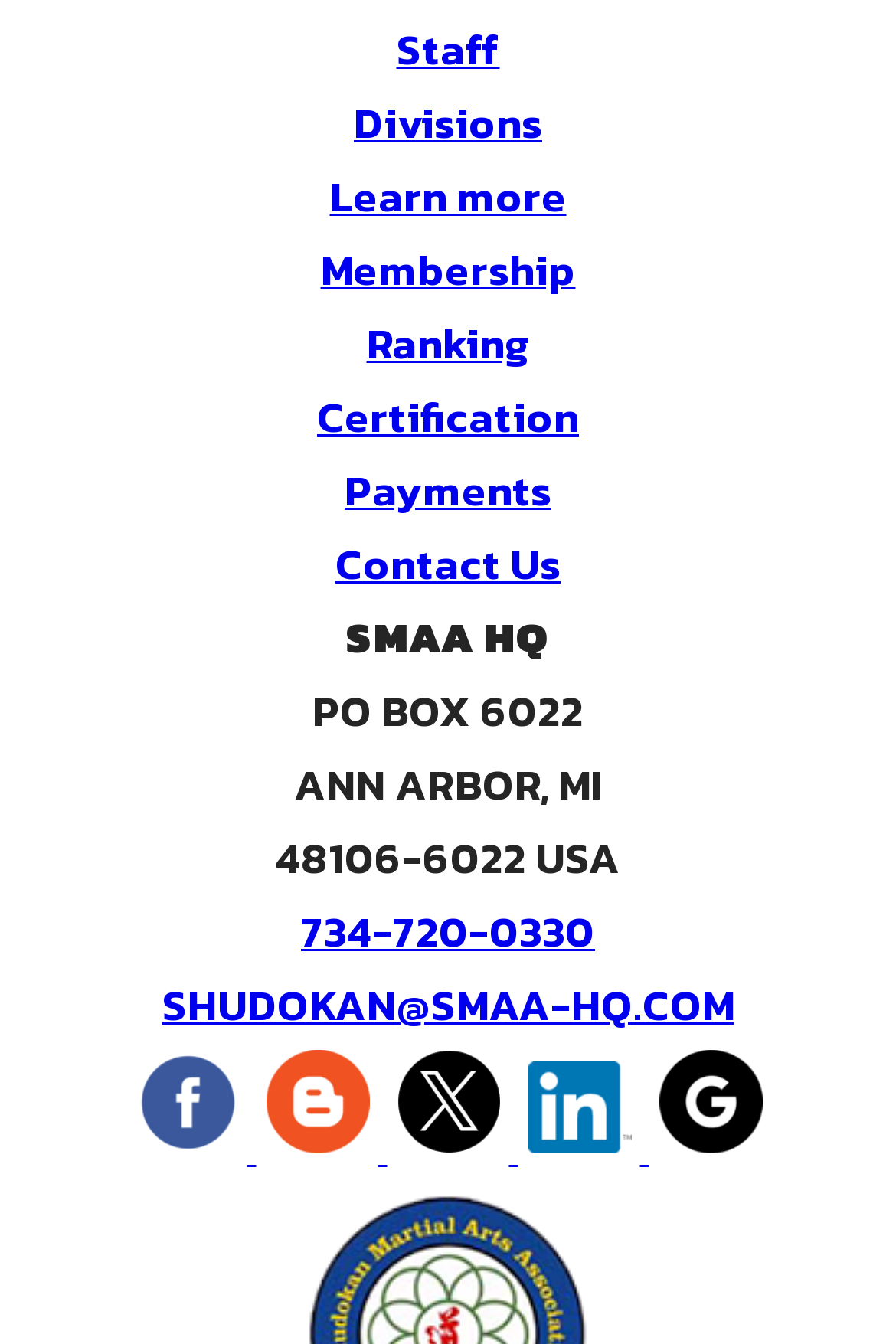Locate the bounding box coordinates of the clickable region to complete the following instruction: "View membership information."

[0.358, 0.177, 0.642, 0.224]